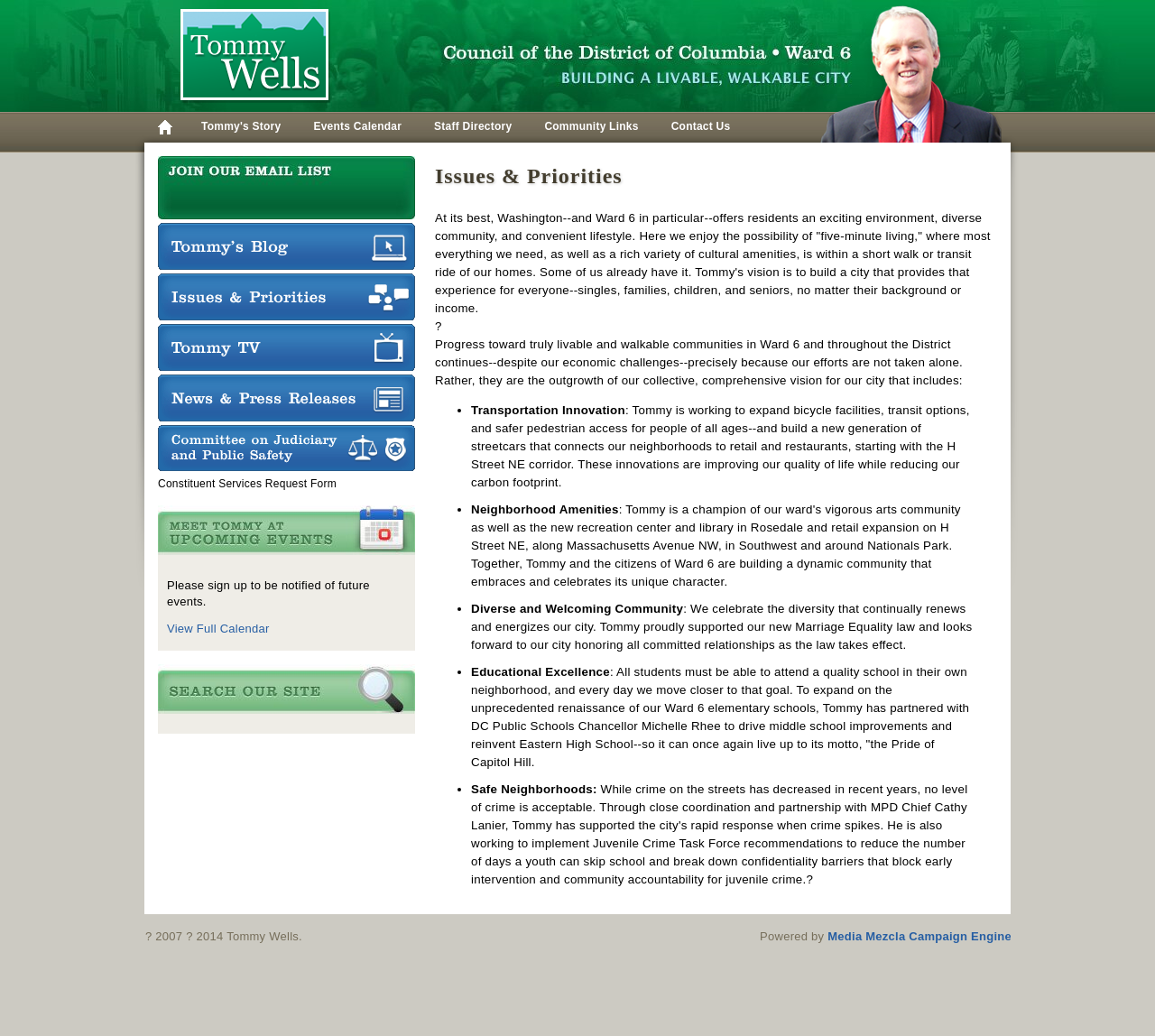What are the main categories of issues and priorities?
Please provide a comprehensive answer to the question based on the webpage screenshot.

The main categories of issues and priorities can be inferred from the list of bullet points under the heading 'Issues & Priorities', which includes Transportation Innovation, Neighborhood Amenities, Diverse and Welcoming Community, Educational Excellence, and Safe Neighborhoods.